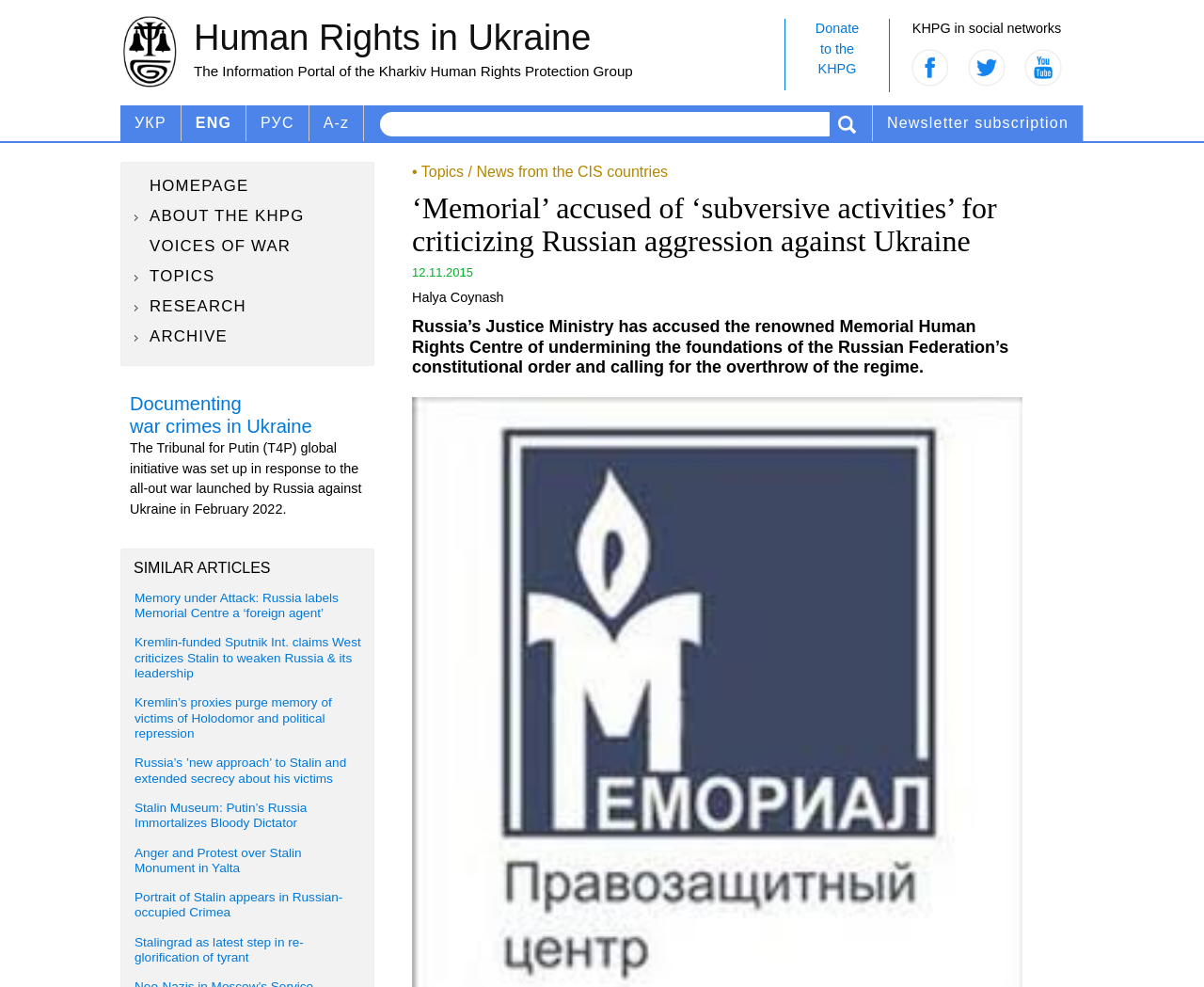Locate the bounding box coordinates of the area where you should click to accomplish the instruction: "Click on the Donate to the KHPG link".

[0.652, 0.019, 0.738, 0.092]